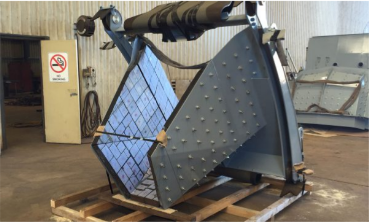What is in the background of the image?
Based on the visual content, answer with a single word or a brief phrase.

A door